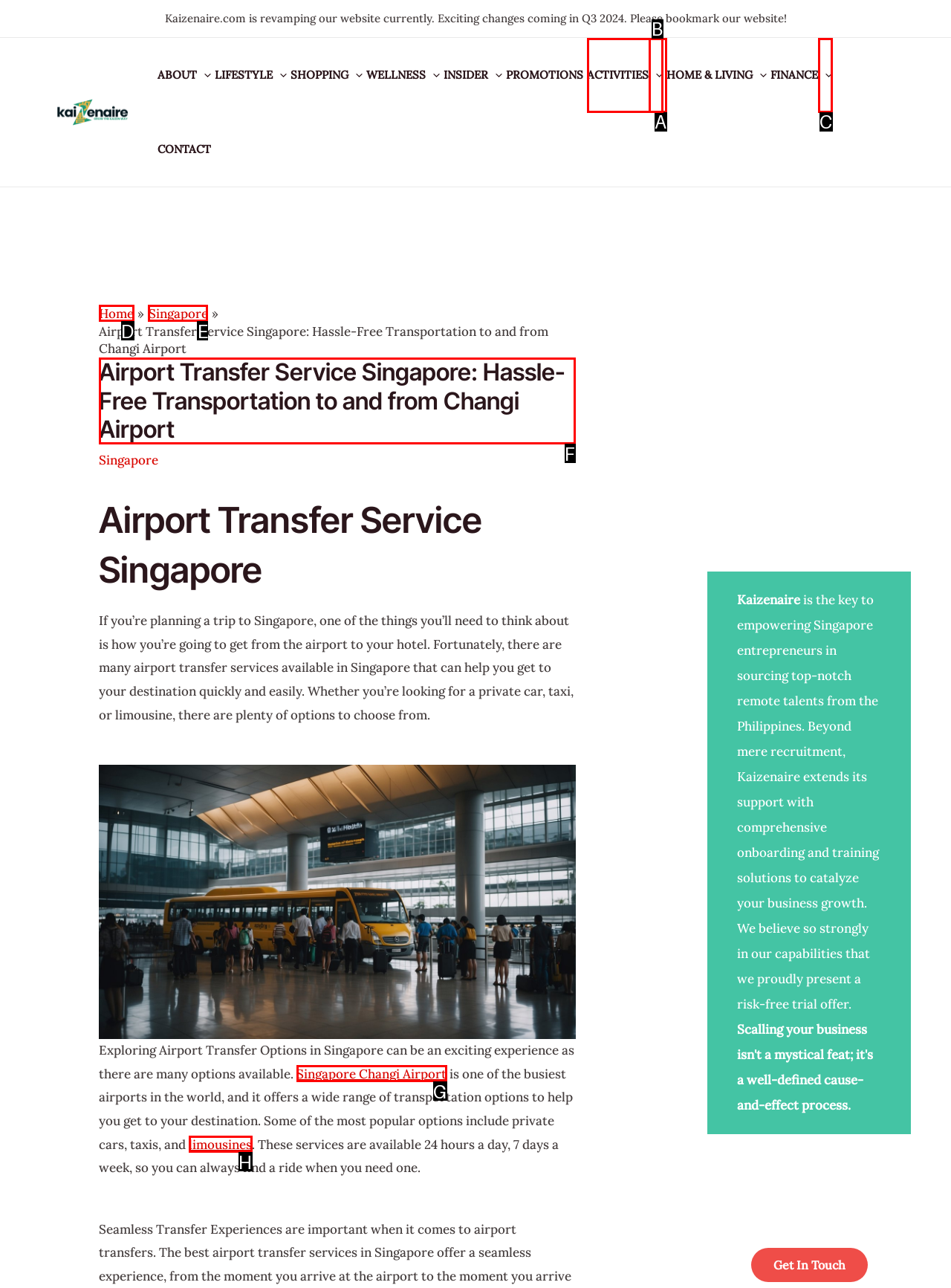Select the proper UI element to click in order to perform the following task: Visit the 'Contact Us' page. Indicate your choice with the letter of the appropriate option.

None